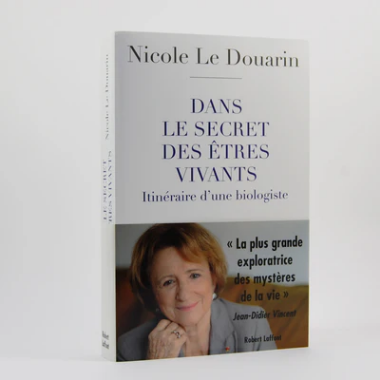Who praises Le Douarin's work?
Use the image to give a comprehensive and detailed response to the question.

A notable quote praising Le Douarin's work is attributed to Jean-Didier Vincent, which adds a layer of esteem and context to the book's significance, stating 'La plus grande exploratrice des mystères de la vie'.